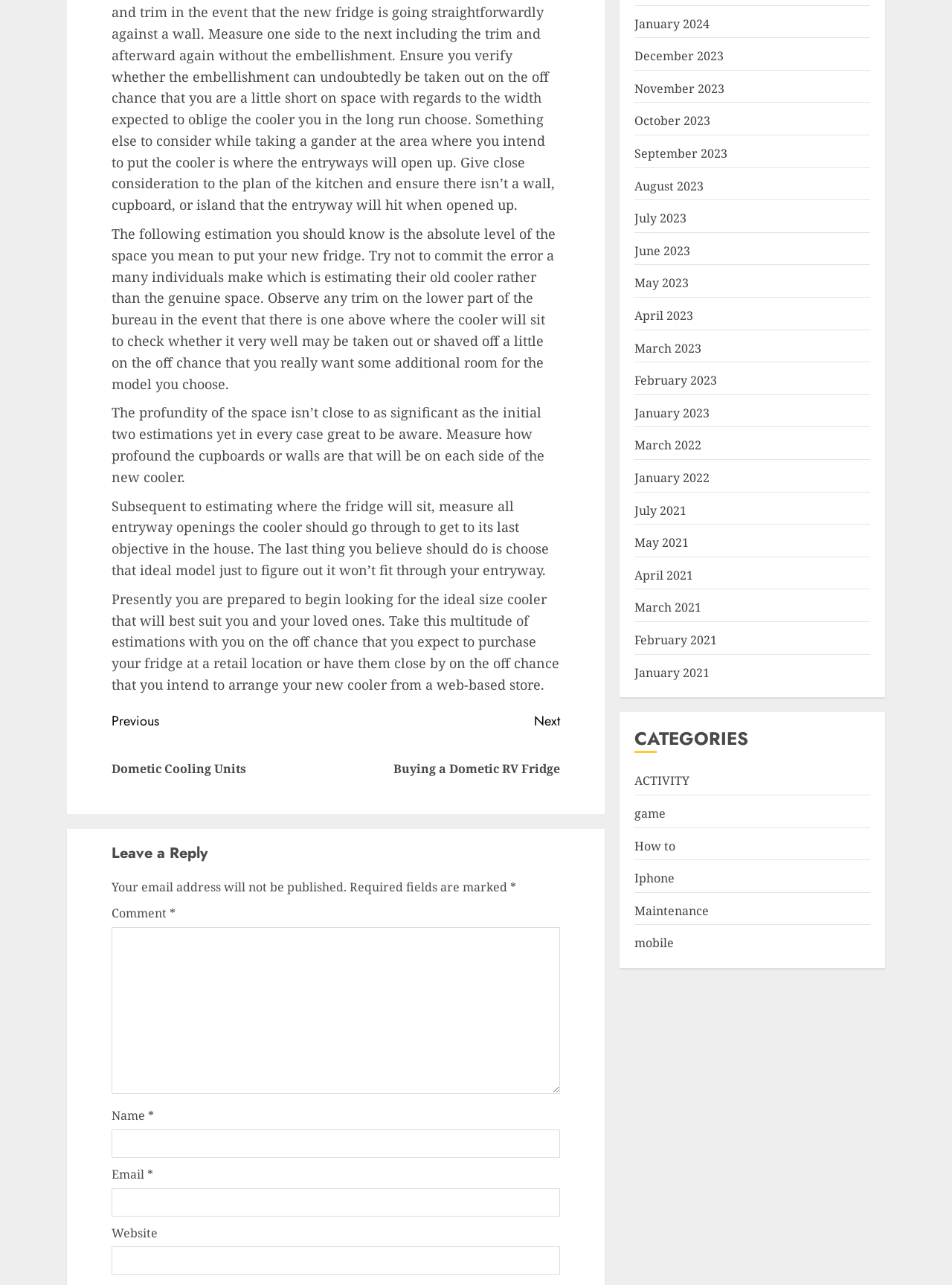Look at the image and give a detailed response to the following question: What is the purpose of the 'Continue Reading' button?

The 'Continue Reading' button is likely a navigation element that allows the user to continue reading the article or blog post, possibly leading to additional content or information related to the topic of measuring for a new fridge.